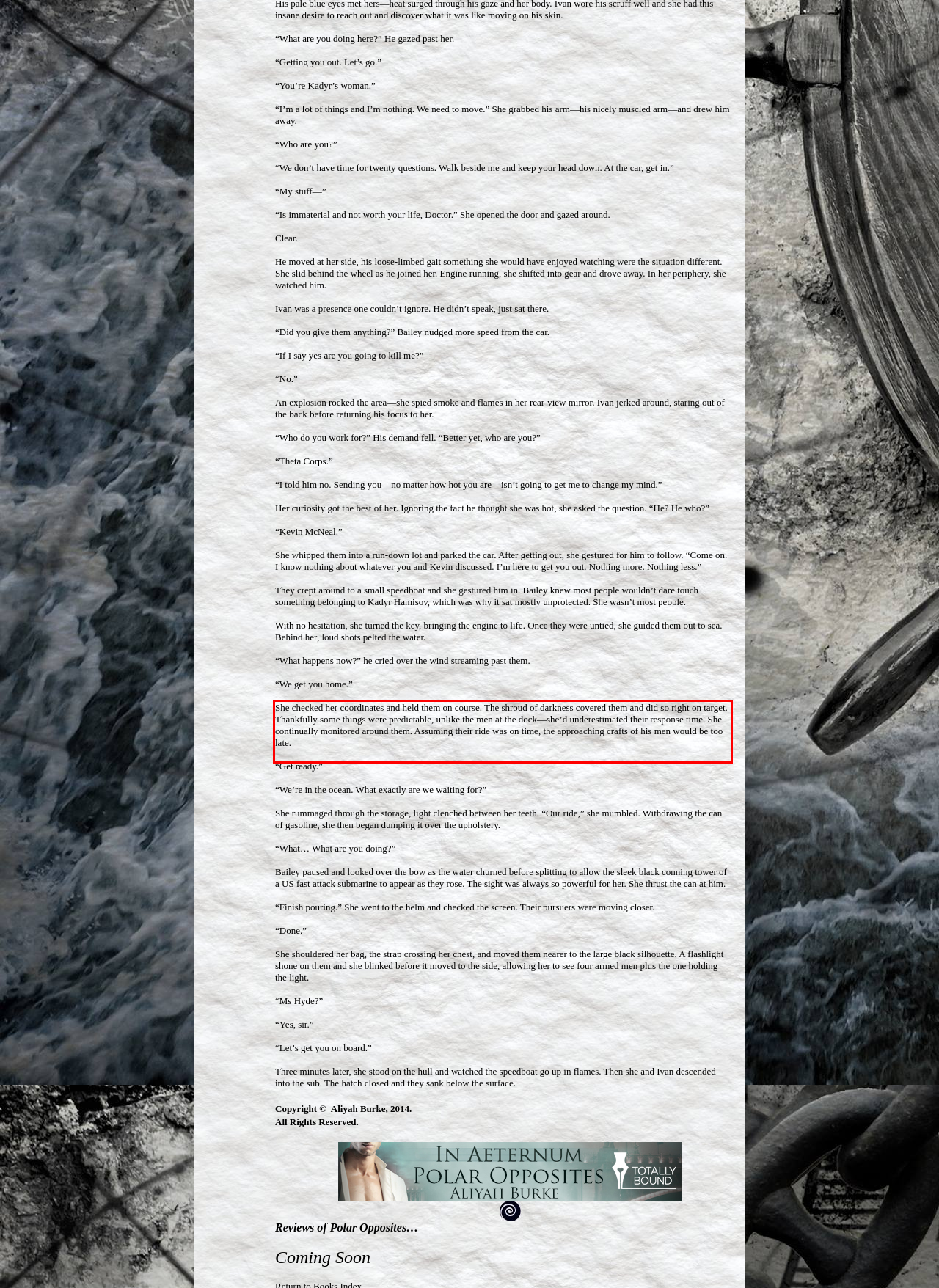Identify and extract the text within the red rectangle in the screenshot of the webpage.

She checked her coordinates and held them on course. The shroud of darkness covered them and did so right on target. Thankfully some things were predictable, unlike the men at the dock—she’d underestimated their response time. She continually monitored around them. Assuming their ride was on time, the approaching crafts of his men would be too late.